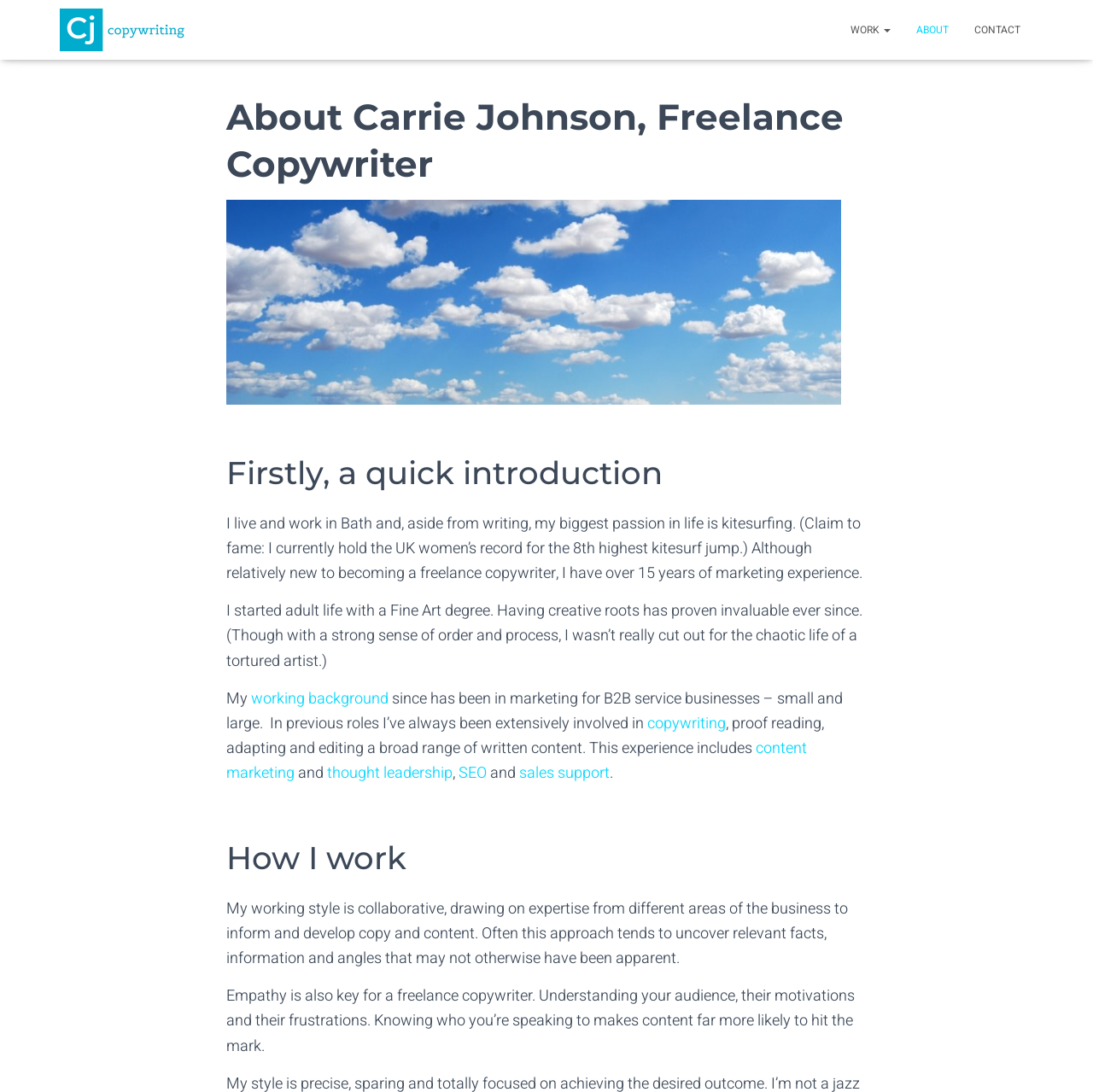Locate the bounding box coordinates of the area to click to fulfill this instruction: "Explore the 'ABOUT' section". The bounding box should be presented as four float numbers between 0 and 1, in the order [left, top, right, bottom].

[0.827, 0.008, 0.88, 0.047]